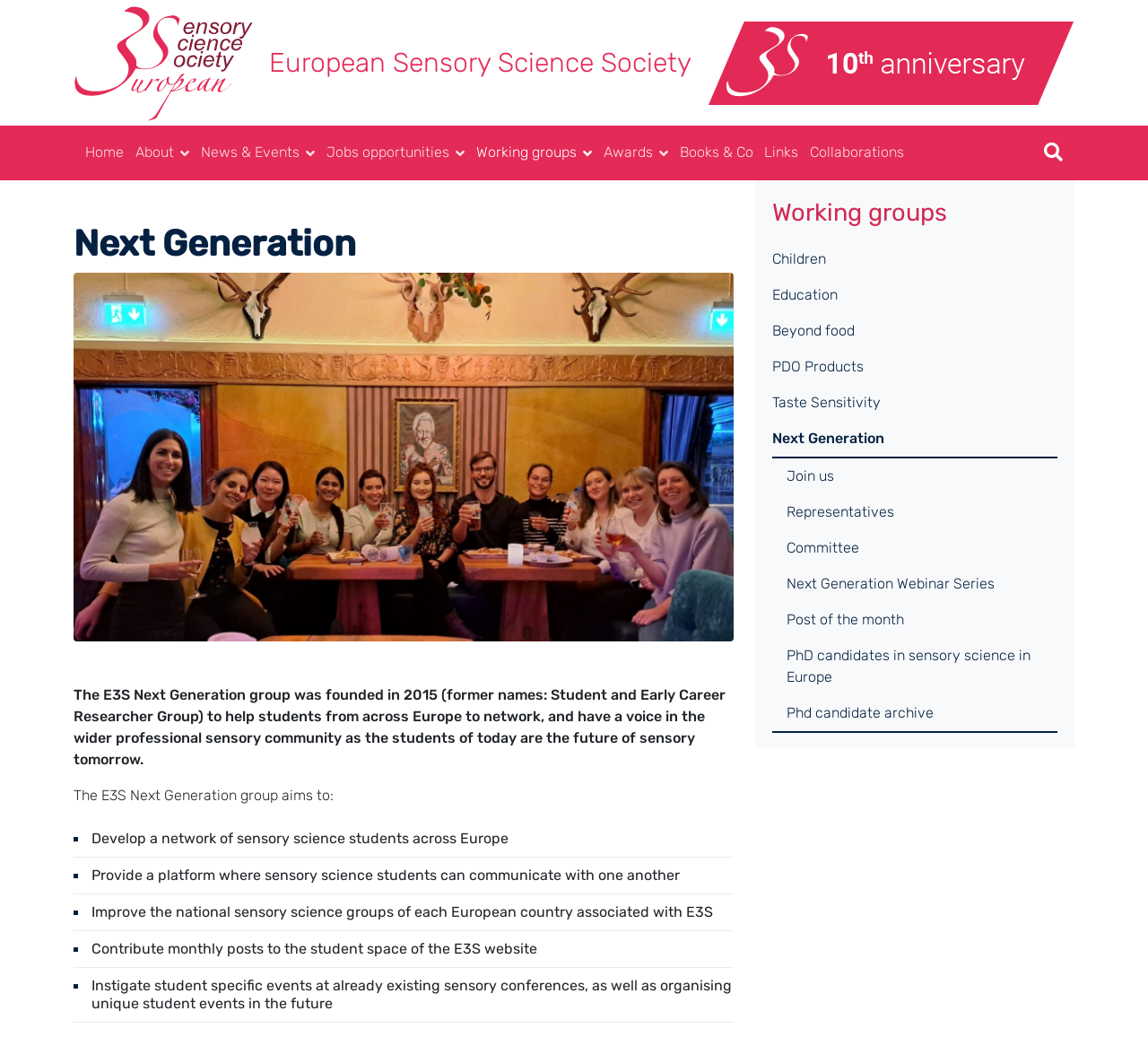Please respond to the question with a concise word or phrase:
How many working groups are listed?

6